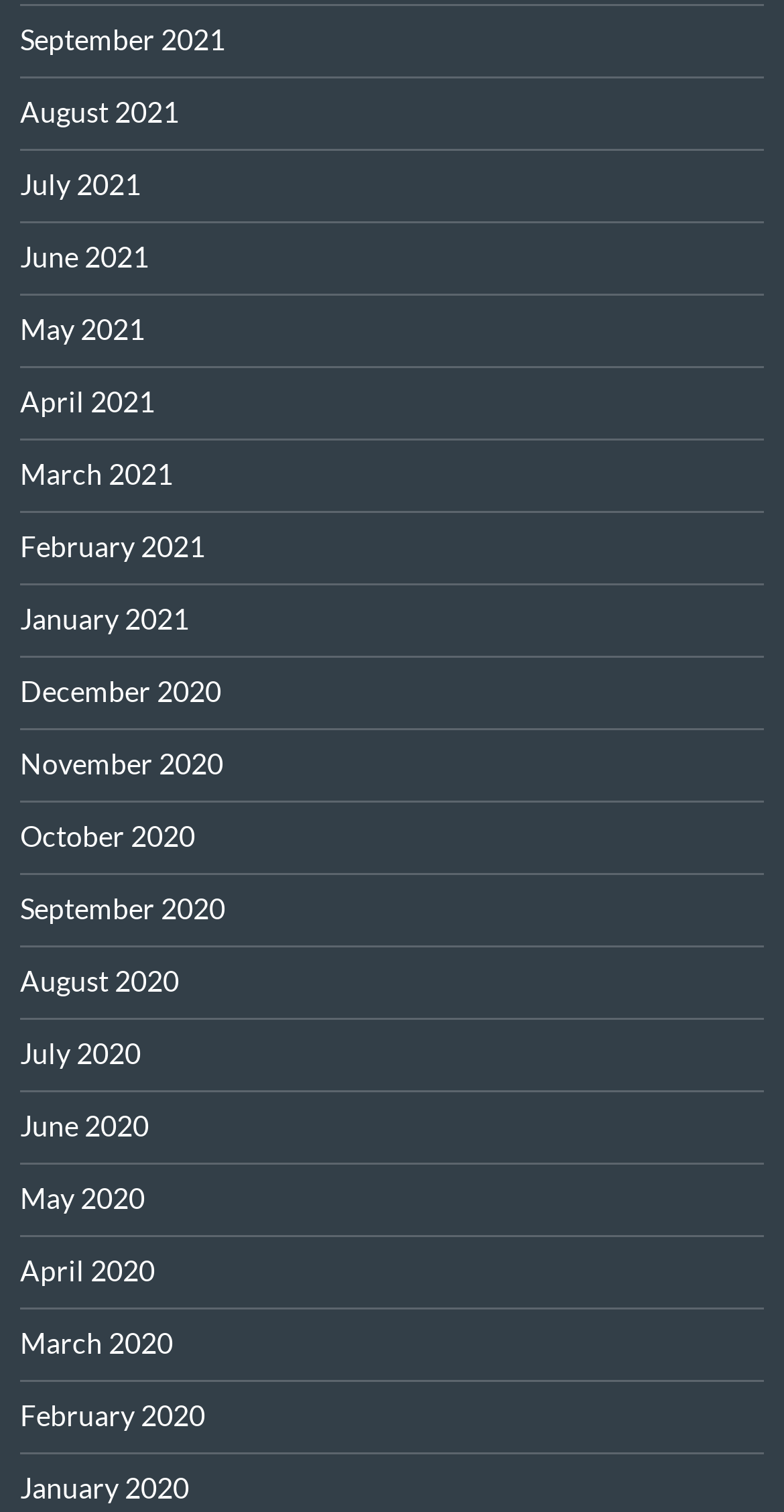Pinpoint the bounding box coordinates of the element that must be clicked to accomplish the following instruction: "view March 2021". The coordinates should be in the format of four float numbers between 0 and 1, i.e., [left, top, right, bottom].

[0.026, 0.302, 0.221, 0.325]